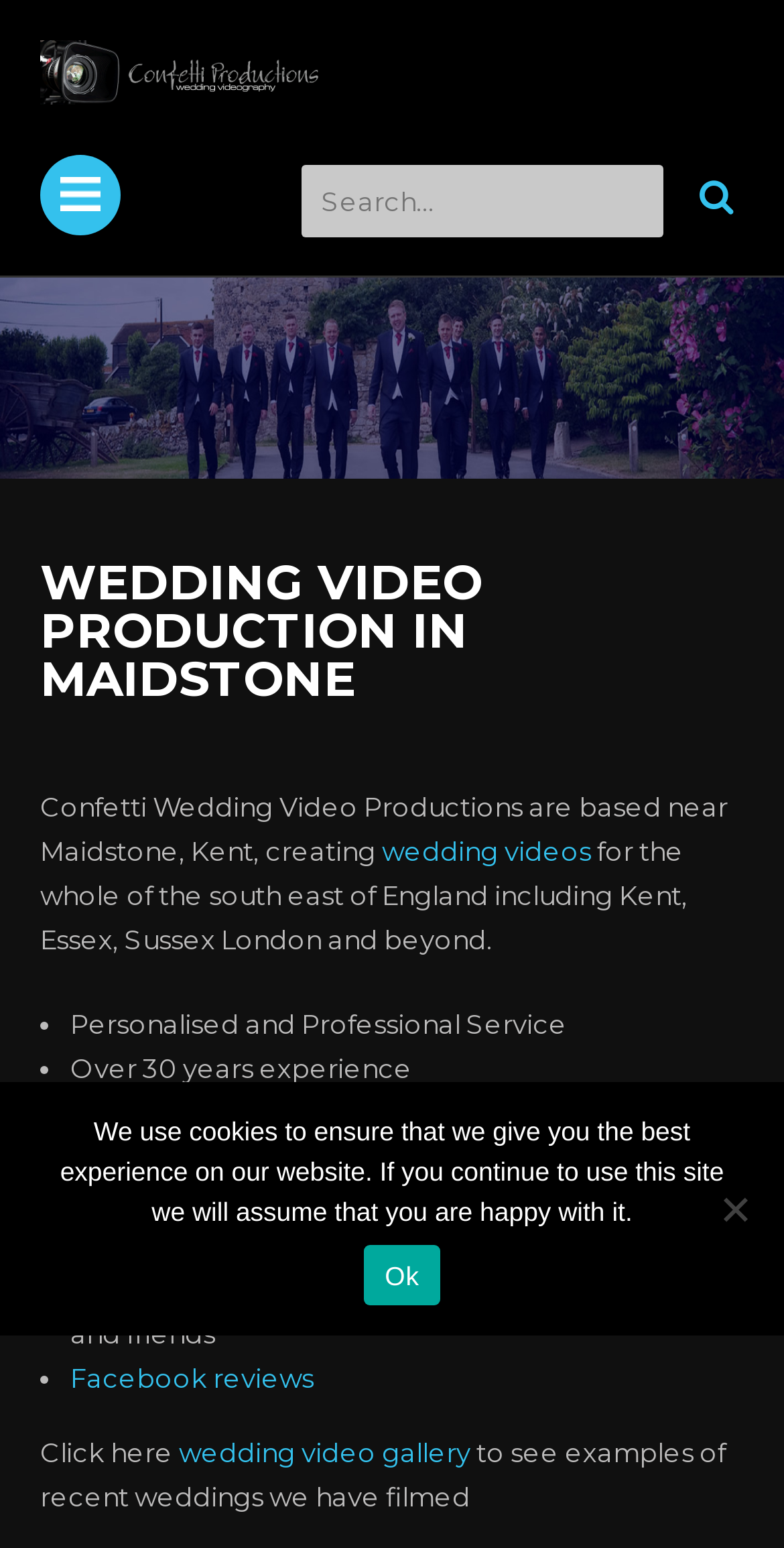Describe all the visual and textual components of the webpage comprehensively.

The webpage is about Wedding Video Production in Maidstone, specifically showcasing Confetti Wedding Video Productions. At the top, there is a logo image accompanied by a link. Below it, there is a search bar with a placeholder text "Search...". 

The main content starts with a heading "WEDDING VIDEO PRODUCTION IN MAIDSTONE" followed by a brief description of the company, stating that they are based near Maidstone, Kent, and create wedding videos for the whole of the south east of England. 

There is a link to "wedding videos" in the middle of the description. The text continues, mentioning the areas they cover, including Kent, Essex, Sussex, London, and beyond. 

Below the description, there is a list of bullet points highlighting the company's services, including personalized and professional service, over 30 years of experience, and the option to receive the wedding video in High Definition Blu-ray, DVD, and USB flash drive. 

Another bullet point mentions a free highlights montage of the wedding day, edited to a single track of music of the client's choice, and uploaded within 14 days to share with family and friends. 

The list is followed by a link to "Facebook reviews". At the bottom of the page, there is a call-to-action to click and view the wedding video gallery, showcasing examples of recent weddings they have filmed. 

On the bottom right, there is a cookie notice dialog with a message explaining the use of cookies on the website. The dialog has an "Ok" button to acknowledge the notice.